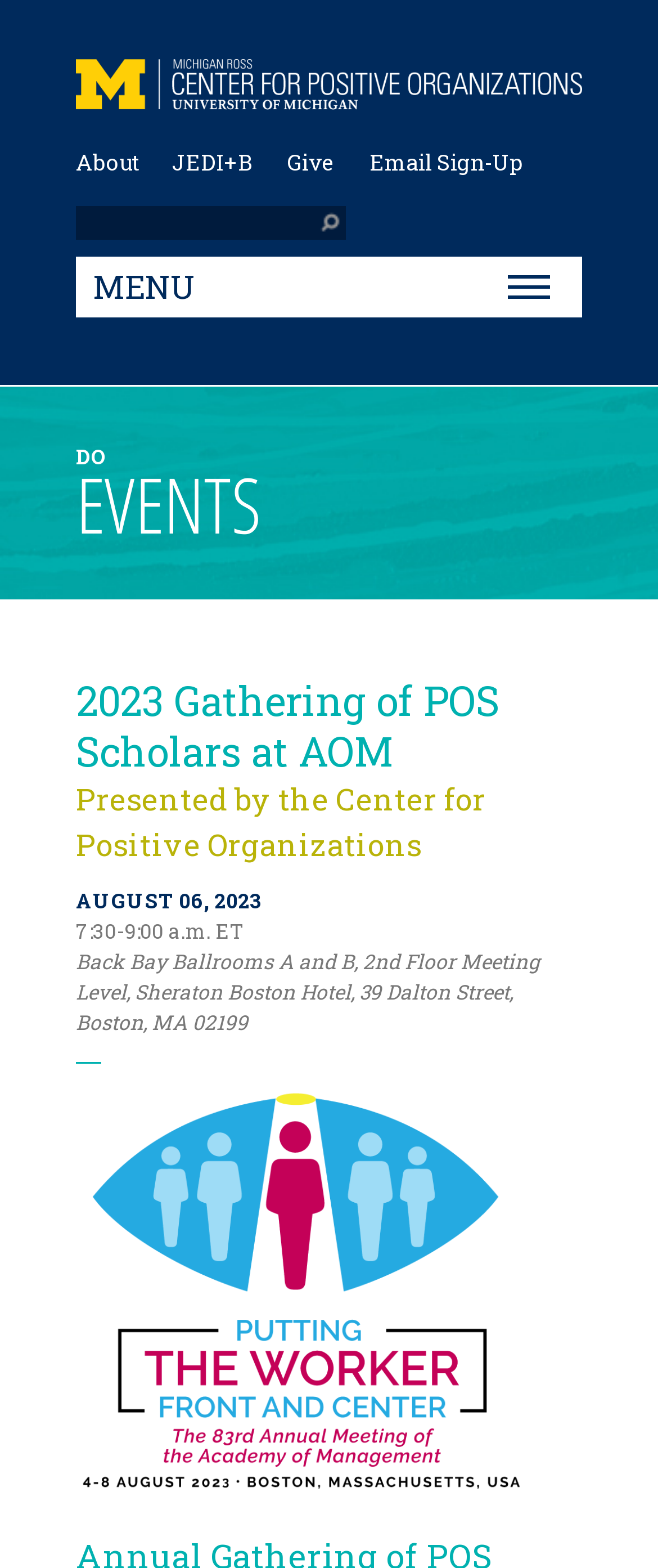Describe the webpage in detail, including text, images, and layout.

The webpage appears to be an event page for the "2023 Gathering of POS Scholars at the Academy of Management Annual Meeting" organized by the Center for Positive Organizations. 

At the top of the page, there is a logo or image on the left side, accompanied by a link. To the right of the logo, there are four navigation links: "About", "JEDI+B", "Give", and "Email Sign-Up". Below these links, there is a search bar with a textbox and a "Search" button.

Further down, there is a main menu link labeled "MENU" that spans most of the page width. Below the main menu, there are three links: "DO", "EVENTS", and another instance of the event title "2023 Gathering of POS Scholars at AOM".

The main content of the page is an article section that takes up most of the page width. It starts with a heading that matches the event title, followed by a description "Presented by the Center for Positive Organizations". The event details are listed below, including the date "AUGUST 06, 2023", time "7:30-9:00 a.m. ET", and location "Back Bay Ballrooms A and B, 2nd Floor Meeting Level, Sheraton Boston Hotel, 39 Dalton Street, Boston, MA 02199". A horizontal separator line divides the event details from the rest of the content.